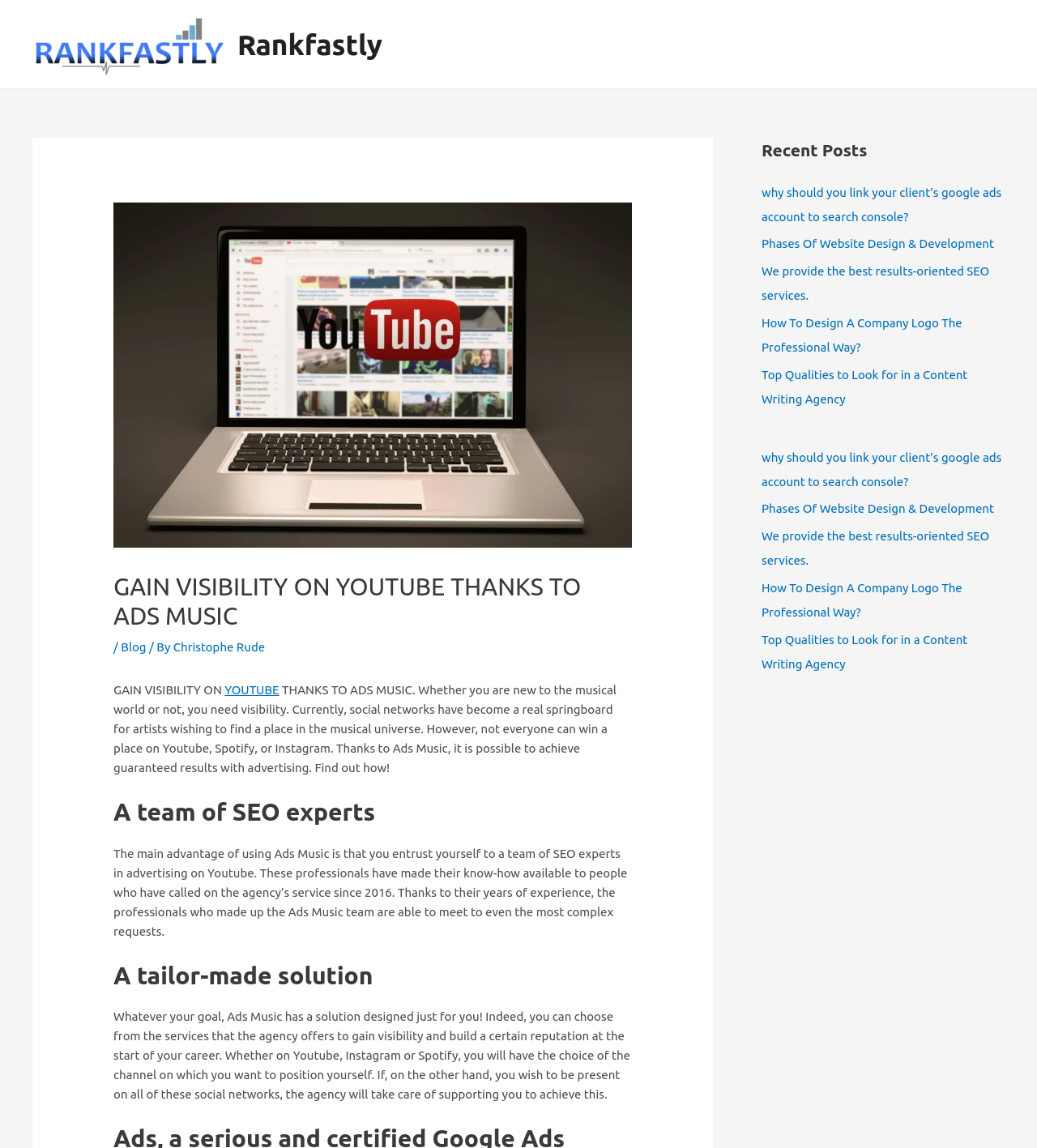Identify the bounding box coordinates for the UI element described as: "Christophe Rude".

[0.167, 0.558, 0.256, 0.57]